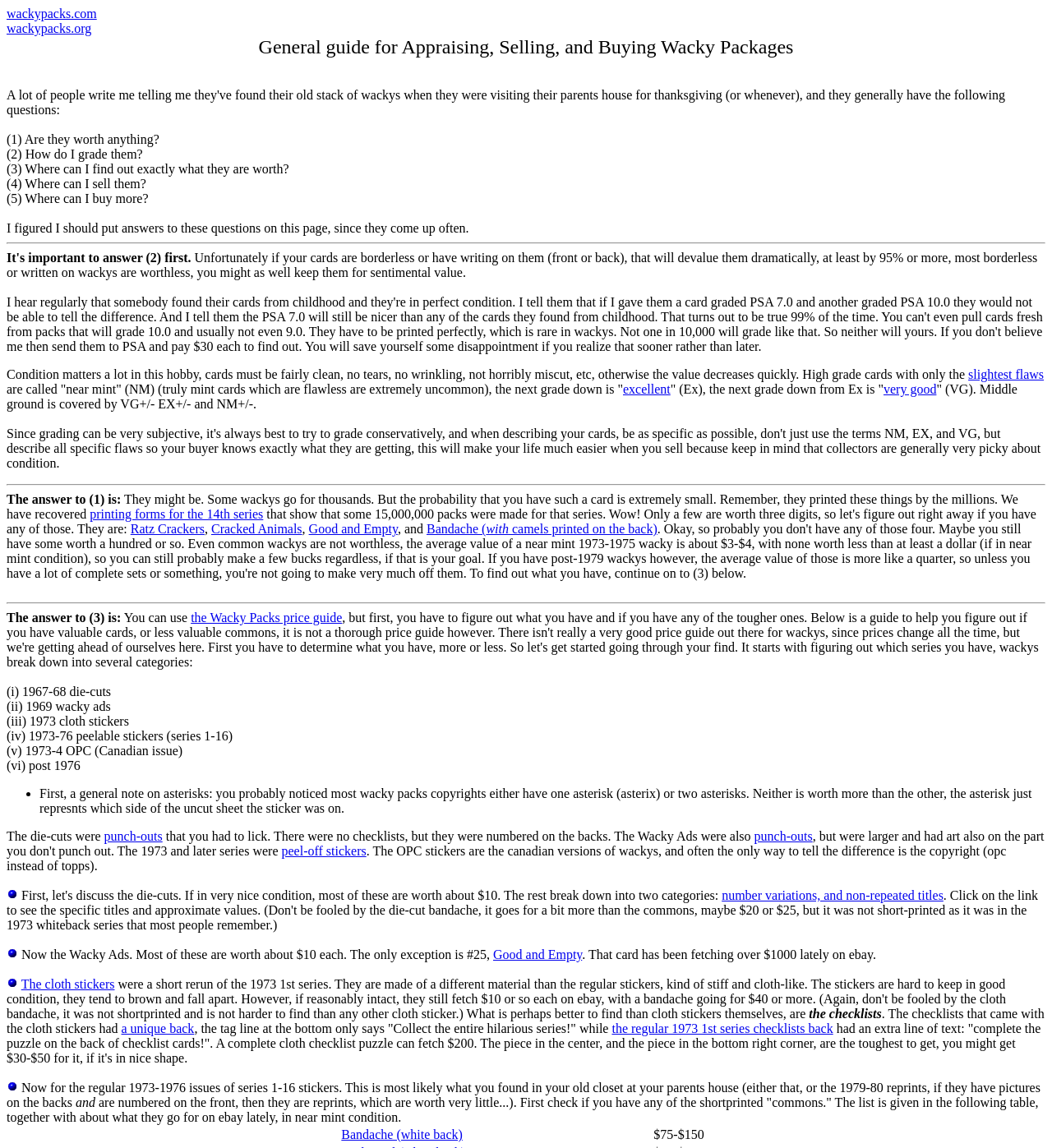Determine the bounding box coordinates of the region to click in order to accomplish the following instruction: "Read about the answer to question (1)". Provide the coordinates as four float numbers between 0 and 1, specifically [left, top, right, bottom].

[0.006, 0.429, 0.115, 0.441]